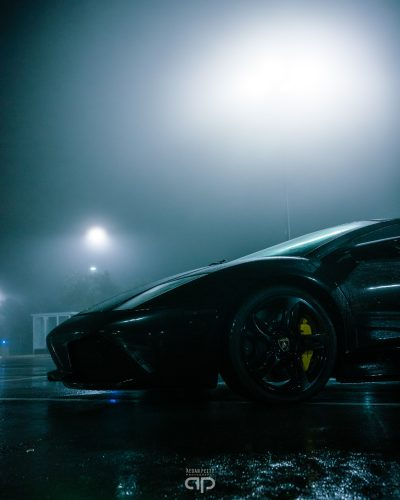Please reply to the following question using a single word or phrase: 
What is the source of light in the scene?

overhead